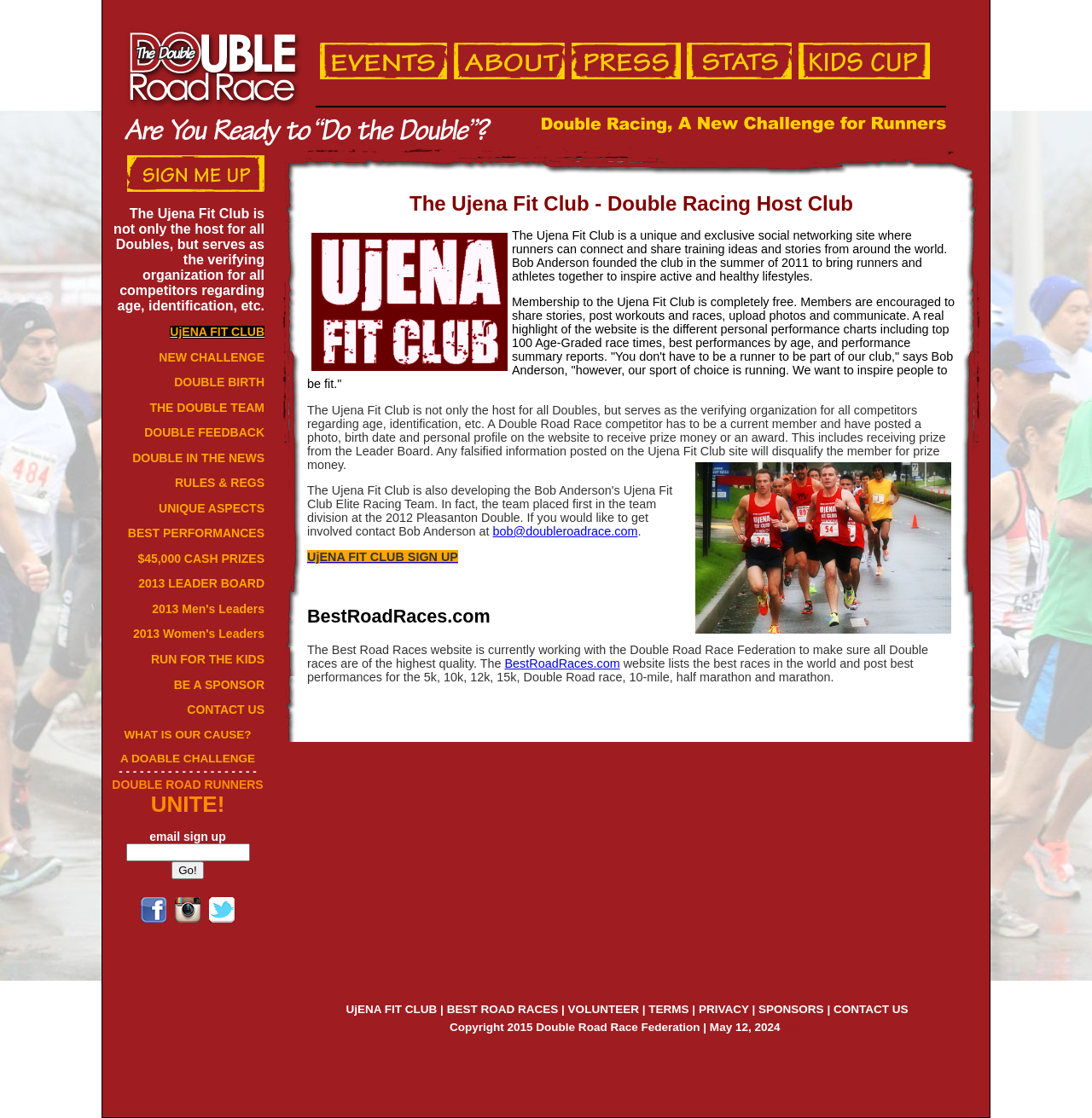Describe all the key features and sections of the webpage thoroughly.

This webpage is about the Double Road Race Federation, a community focused on running and fitness. At the top, there is a navigation menu with links to "Events", "About", "Press", "Stats", and "Kids Cup", each accompanied by an image. Below this menu, there is a prominent image with the text "RU?" and a link to "NewSport".

The main content area is divided into several sections. The first section introduces the Ujena Fit Club, which is the host for all Doubles and serves as the verifying organization for competitors. There is a static text describing the club's purpose and a link to sign up.

The next section features a series of links to various aspects of the Double Road Race, including rules, regulations, cash prizes, and leader boards. These links are arranged in a vertical column.

Following this, there is a section with social media links to Facebook, Instagram, and Twitter. Below this, there is a static text describing the Ujena Fit Club and its features, including personal performance charts and a social networking platform for runners.

The next section appears to be a news or blog section, with a heading "BestRoadRaces.com" and a description of the website's purpose. There is also a link to the website.

The webpage also features a footer section with links to "UjENA FIT CLUB", "BEST ROAD RACES", "VOLUNTEER", "TERMS", "PRIVACY", "SPONSORS", and "CONTACT US". There is also a copyright notice and a link to the website administrator, "bob".